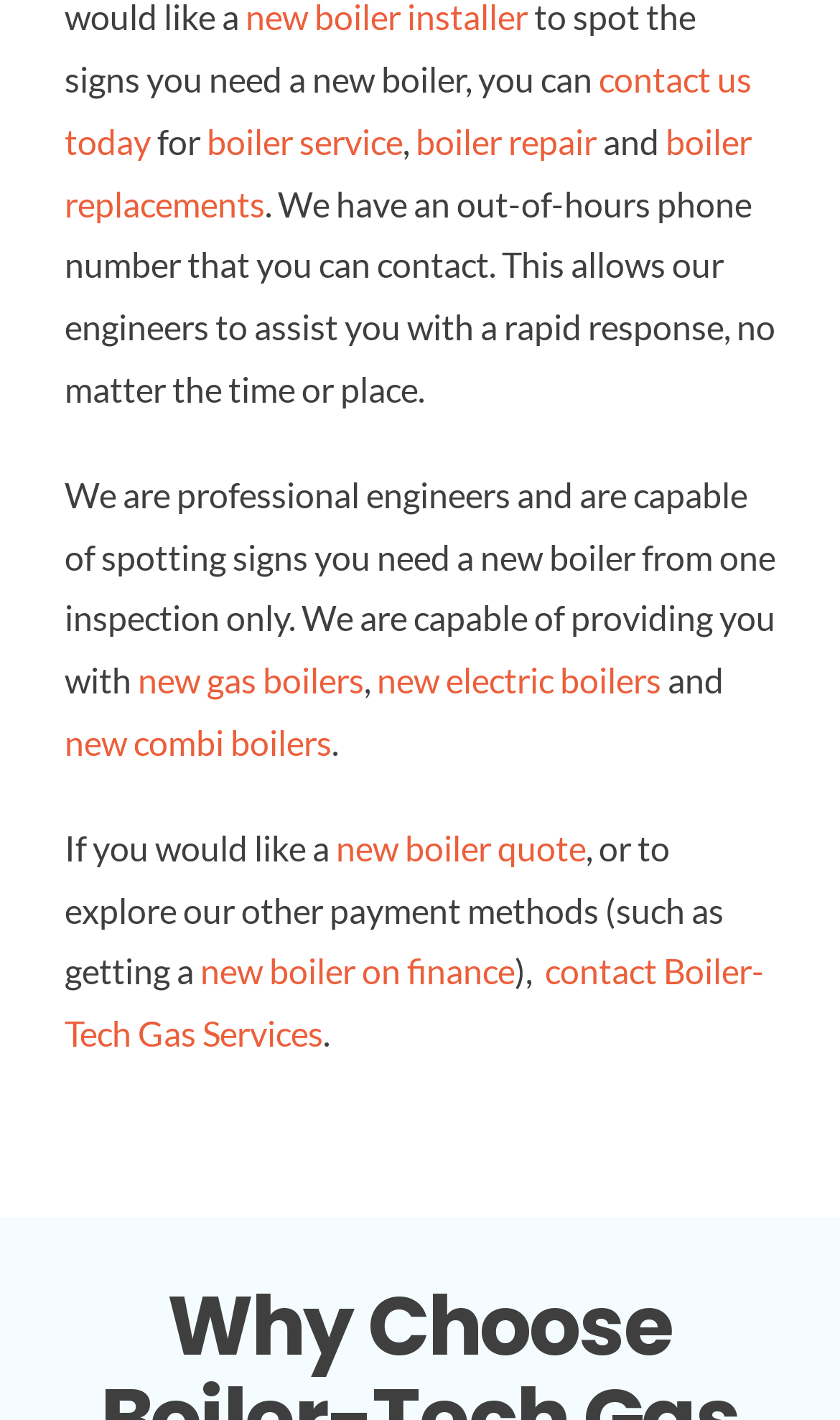Give a one-word or one-phrase response to the question:
How can customers get a quote for a new boiler?

contact Boiler-Tech Gas Services